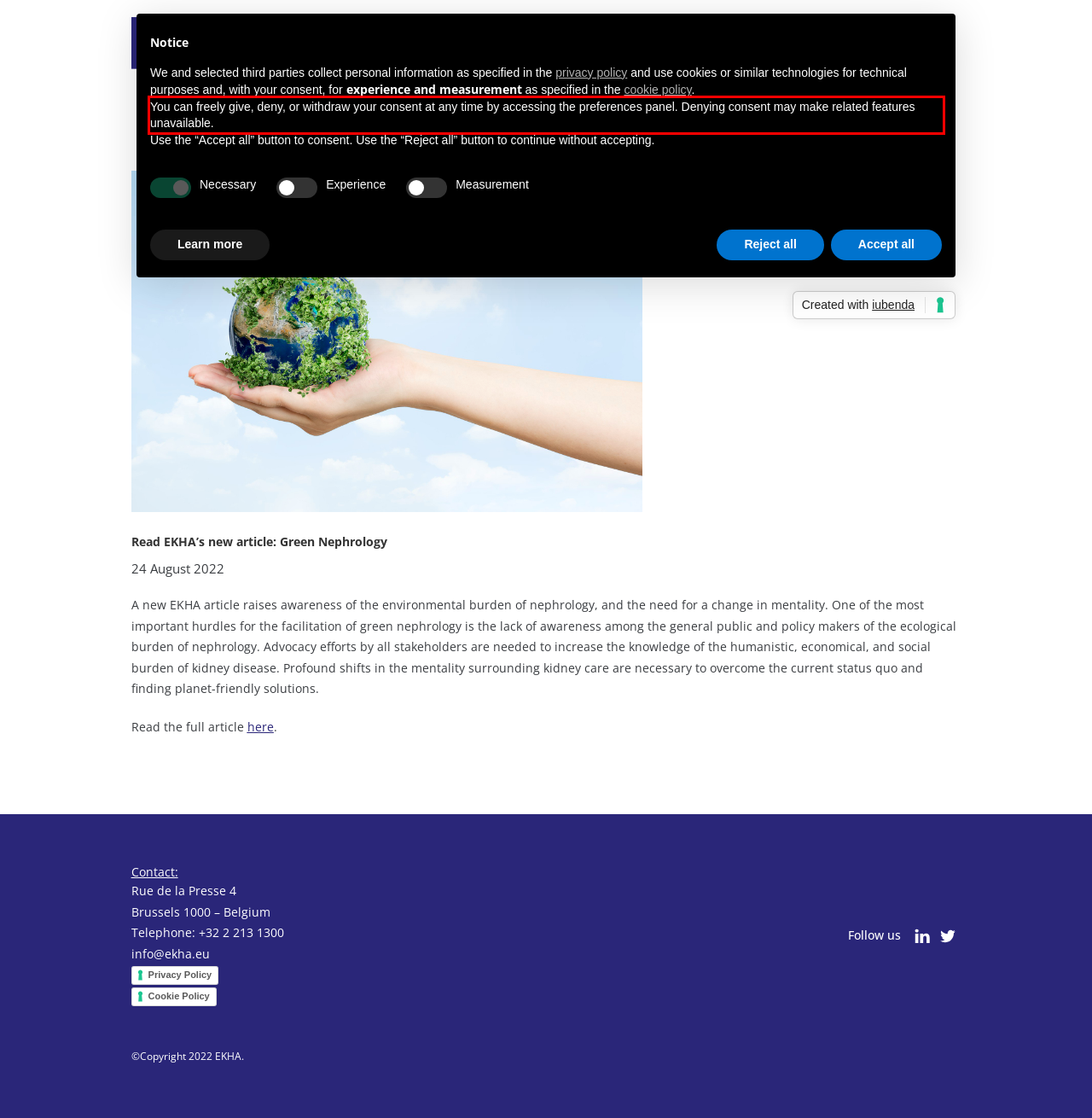You are presented with a webpage screenshot featuring a red bounding box. Perform OCR on the text inside the red bounding box and extract the content.

You can freely give, deny, or withdraw your consent at any time by accessing the preferences panel. Denying consent may make related features unavailable.